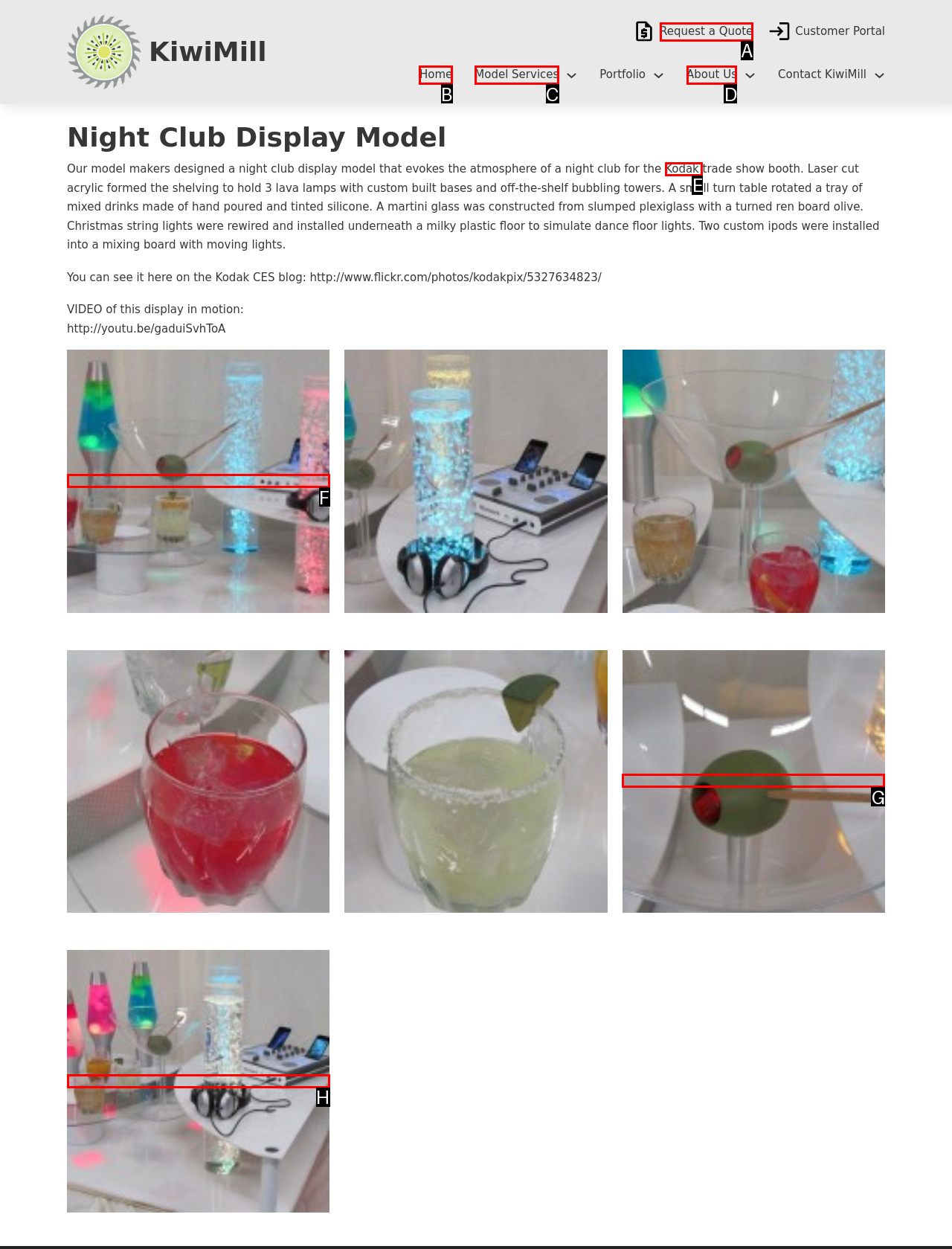Identify the appropriate lettered option to execute the following task: Click the 'Request a Quote' link
Respond with the letter of the selected choice.

A